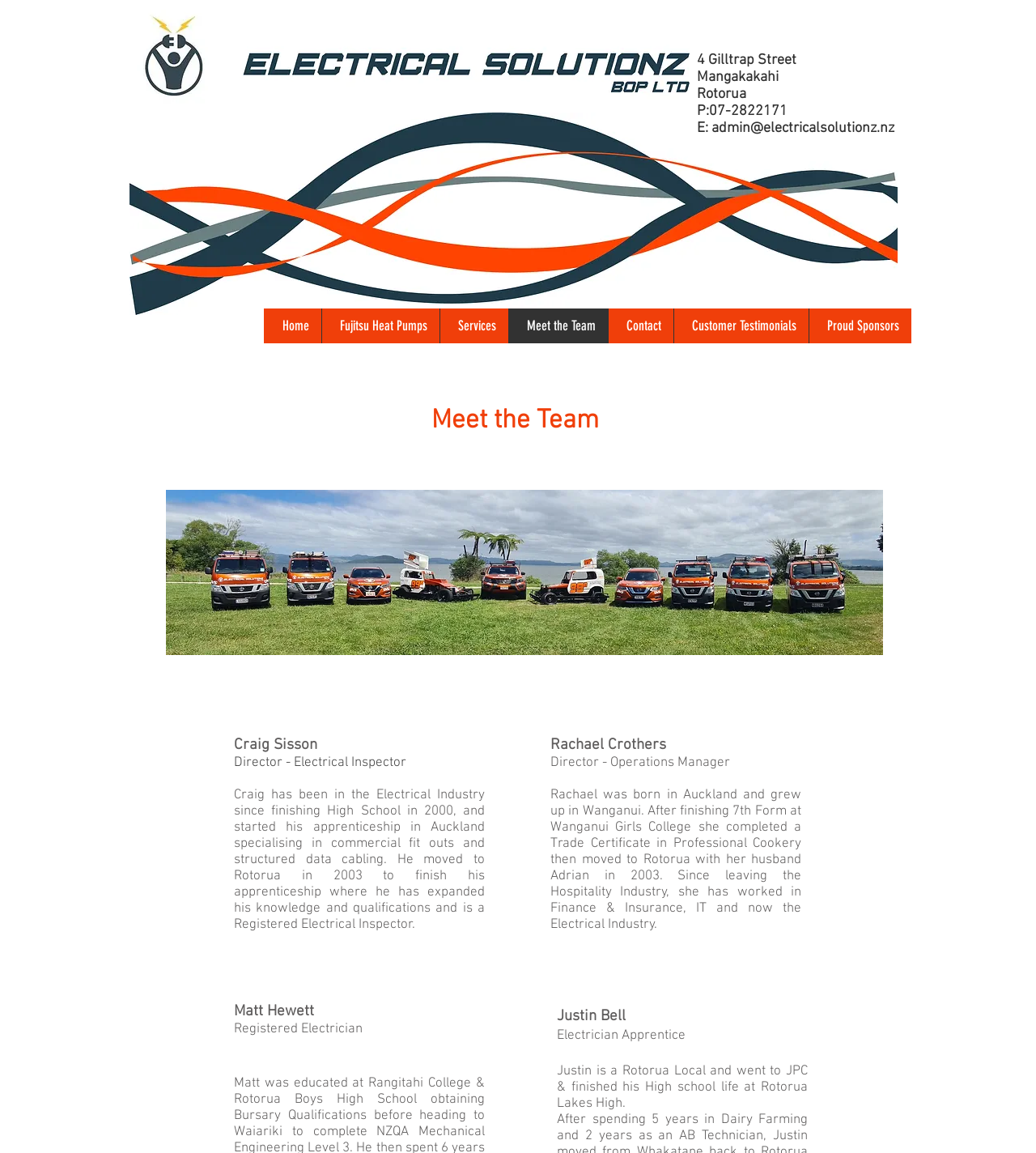Find the bounding box coordinates for the area you need to click to carry out the instruction: "Check the Contact page". The coordinates should be four float numbers between 0 and 1, indicated as [left, top, right, bottom].

[0.587, 0.268, 0.65, 0.298]